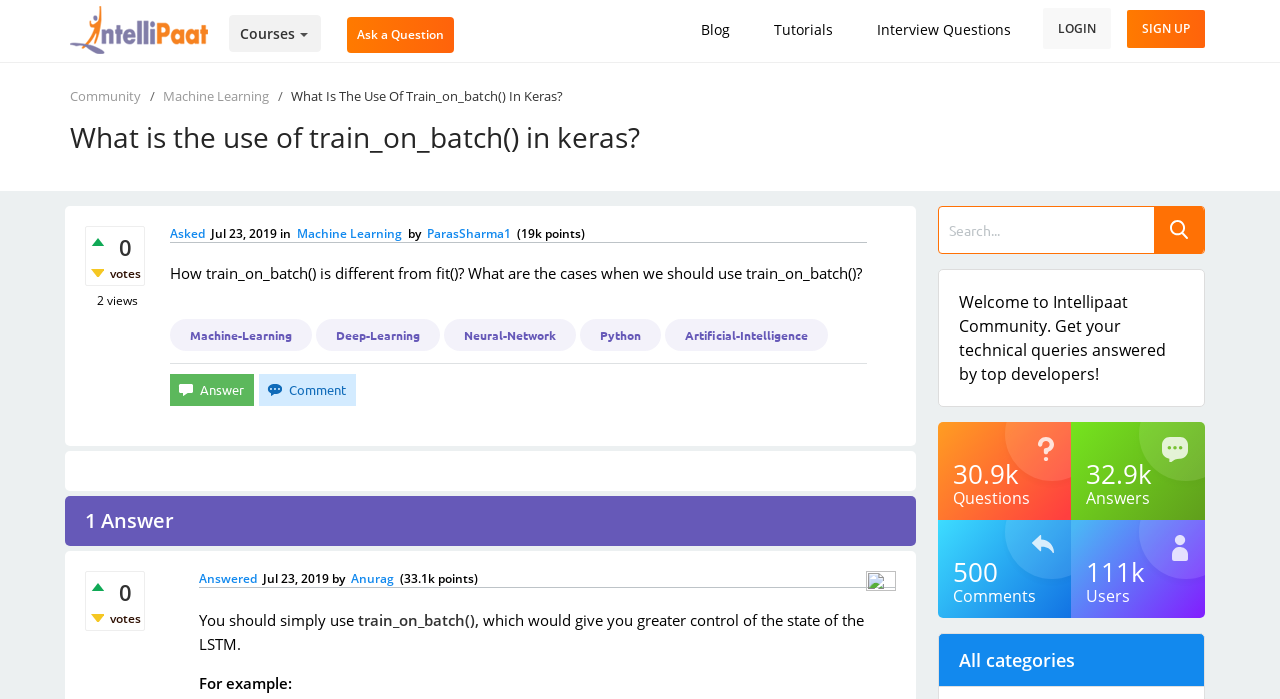Determine the bounding box coordinates of the clickable region to carry out the instruction: "ask a question".

[0.271, 0.024, 0.355, 0.076]